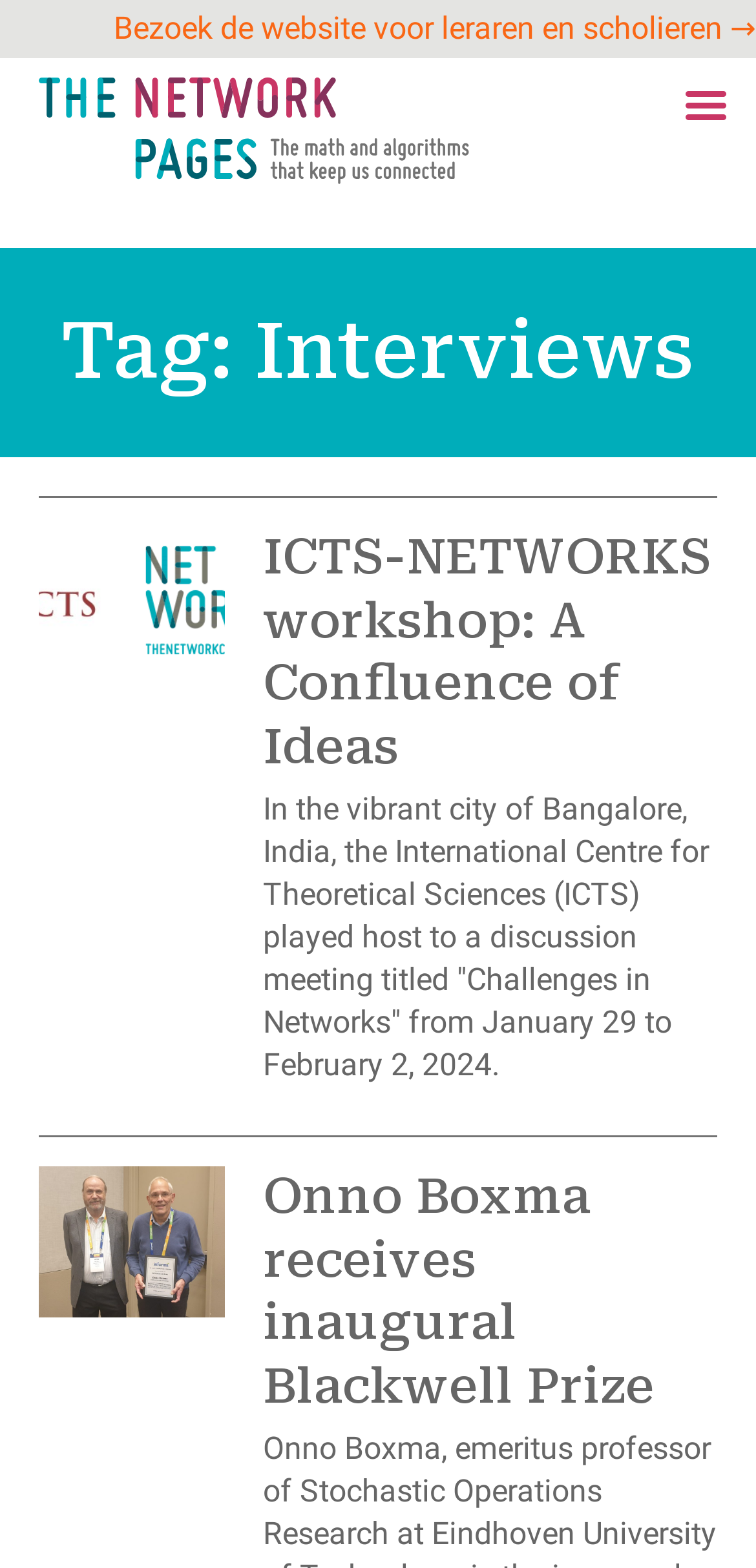How many articles are on this page?
Refer to the image and give a detailed response to the question.

I counted the number of article elements on the page, which are 'ICTS-NETWORKS workshop: A Confluence of Ideas' and 'Onno Boxma receives inaugural Blackwell Prize'. Therefore, there are 2 articles on this page.